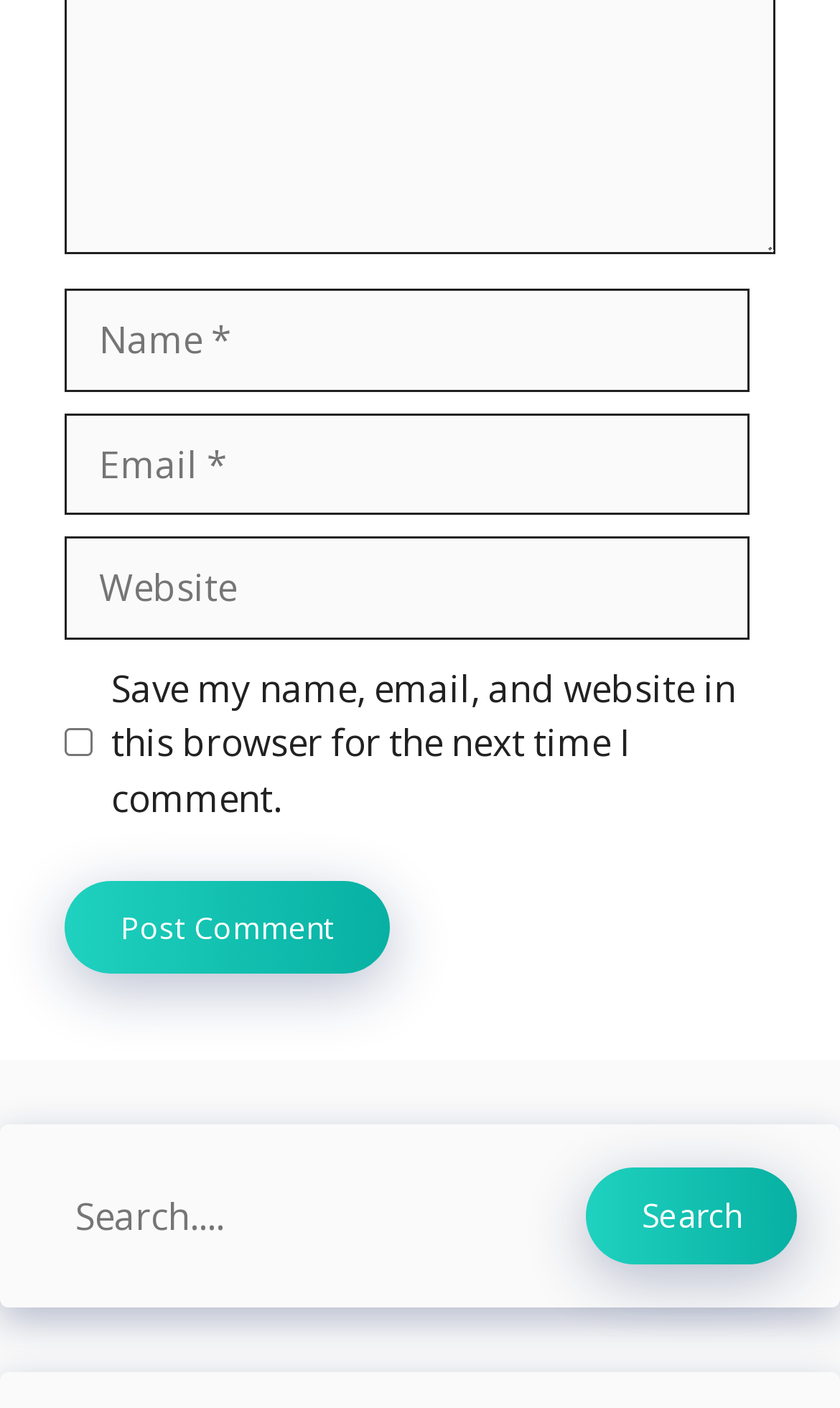Identify the bounding box for the described UI element: "Search".

[0.697, 0.829, 0.949, 0.898]